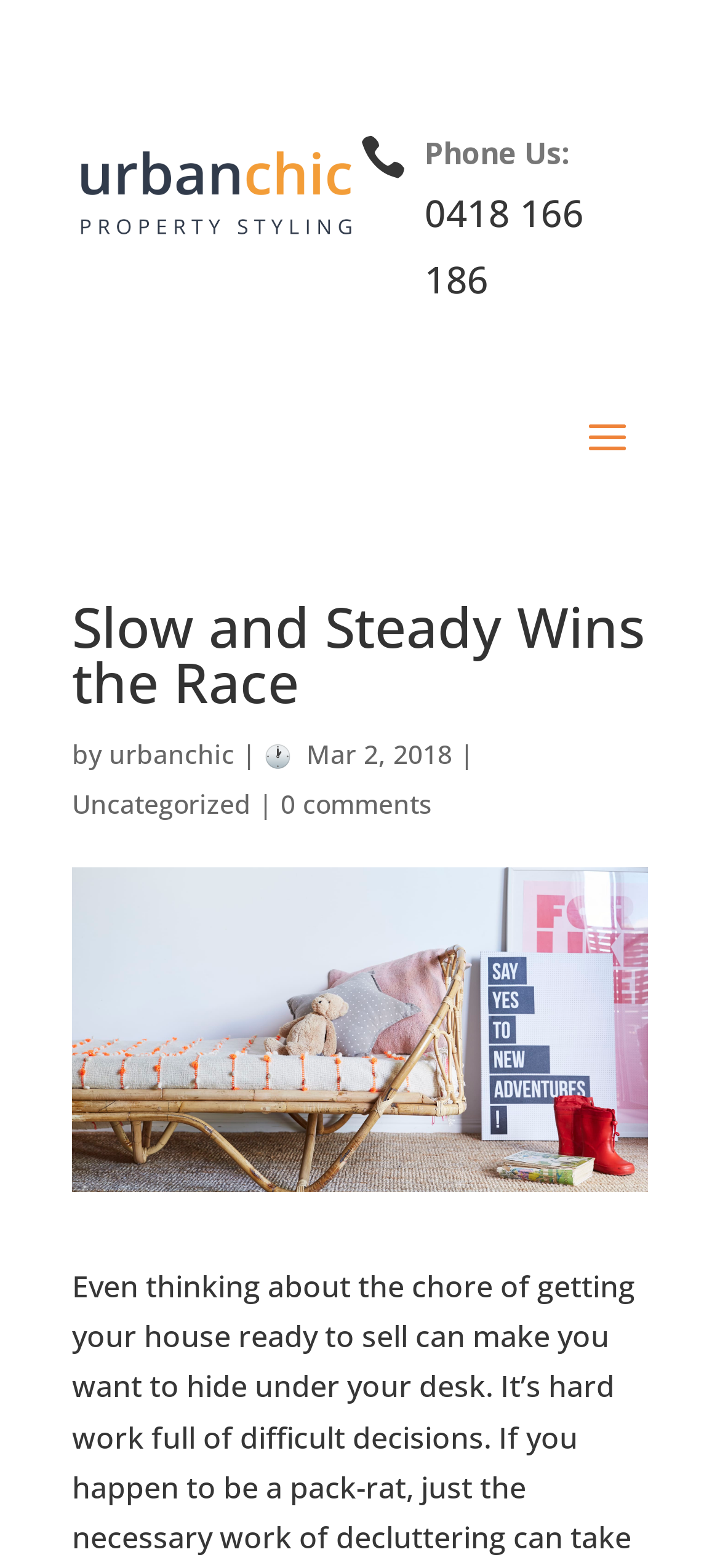Give a concise answer using one word or a phrase to the following question:
How many comments does the article have?

0 comments